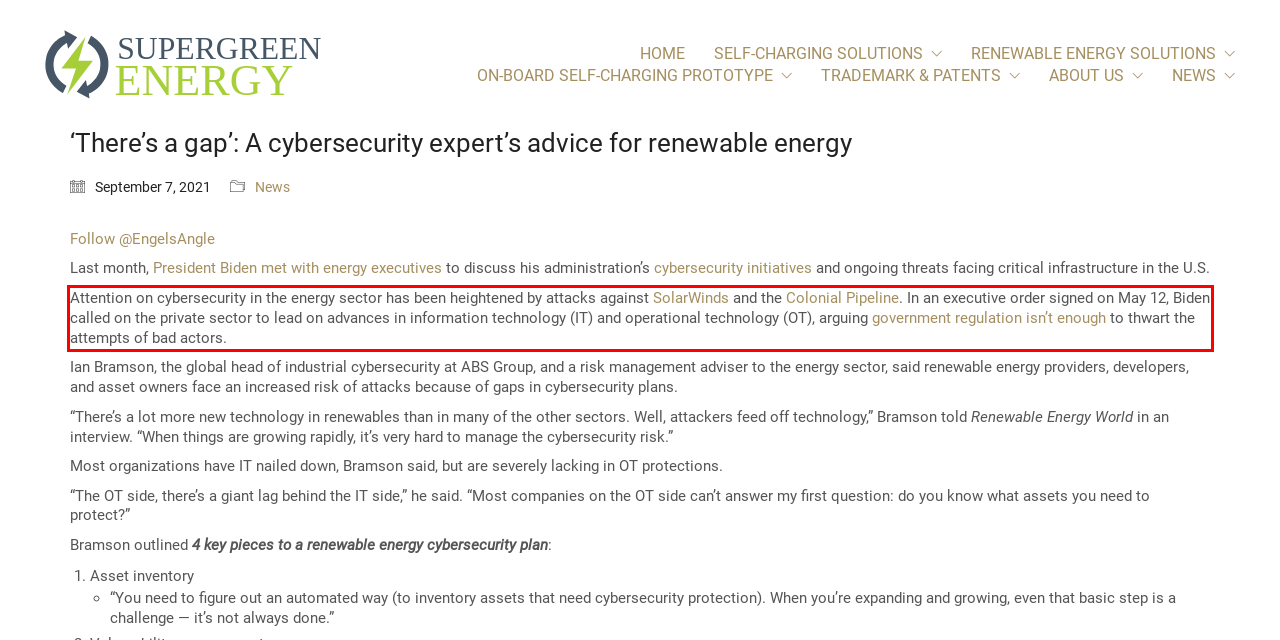Please analyze the provided webpage screenshot and perform OCR to extract the text content from the red rectangle bounding box.

Attention on cybersecurity in the energy sector has been heightened by attacks against SolarWinds and the Colonial Pipeline. In an executive order signed on May 12, Biden called on the private sector to lead on advances in information technology (IT) and operational technology (OT), arguing government regulation isn’t enough to thwart the attempts of bad actors.